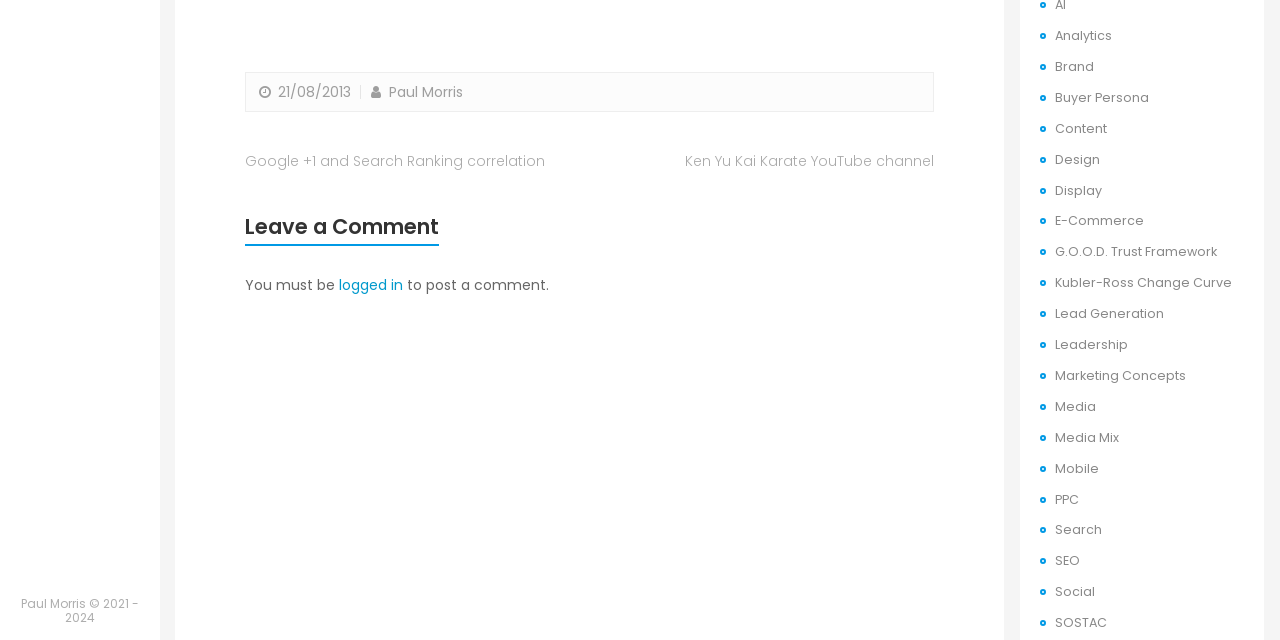Locate the UI element described as follows: "Content". Return the bounding box coordinates as four float numbers between 0 and 1 in the order [left, top, right, bottom].

[0.824, 0.187, 0.865, 0.214]